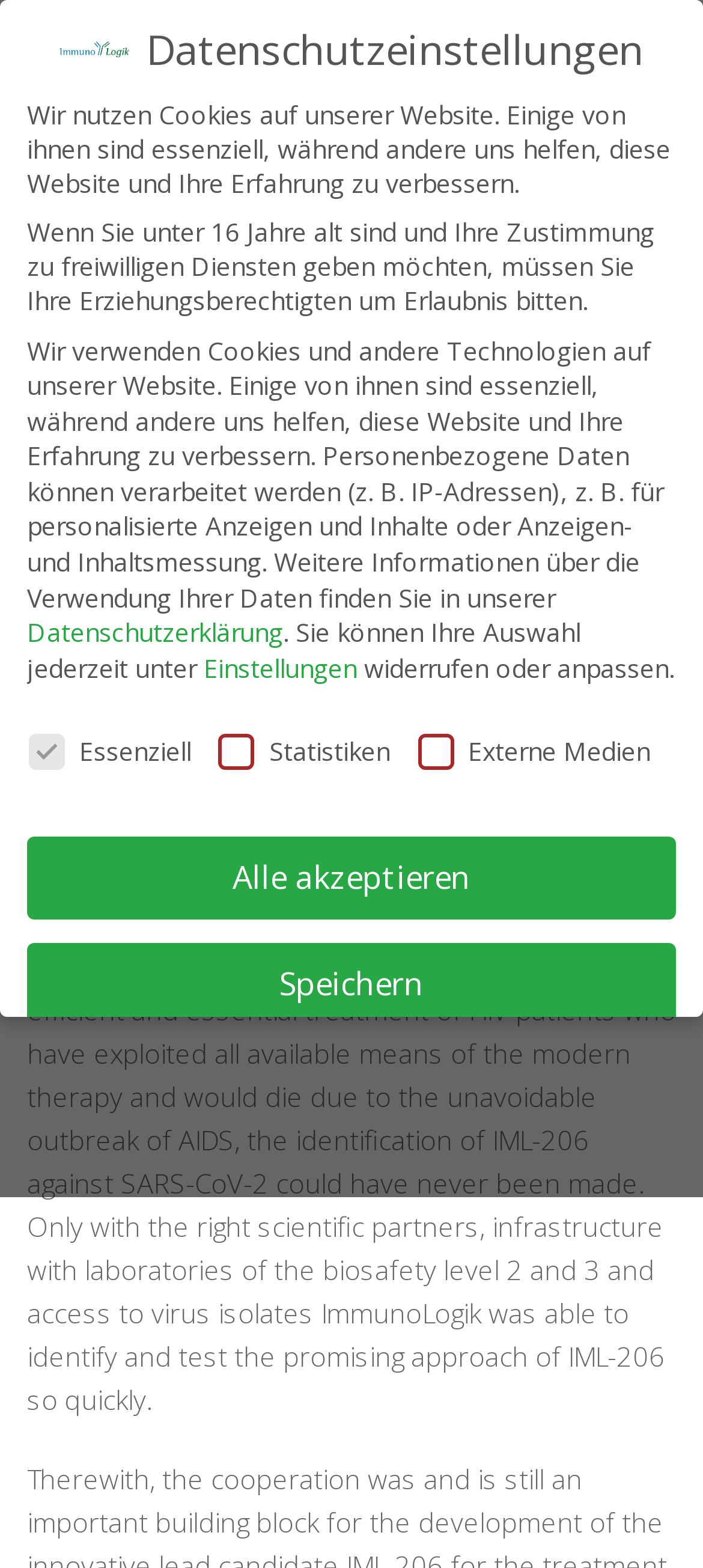Identify the bounding box coordinates of the element to click to follow this instruction: 'Visit the BUSINESS page'. Ensure the coordinates are four float values between 0 and 1, provided as [left, top, right, bottom].

[0.456, 0.347, 0.6, 0.367]